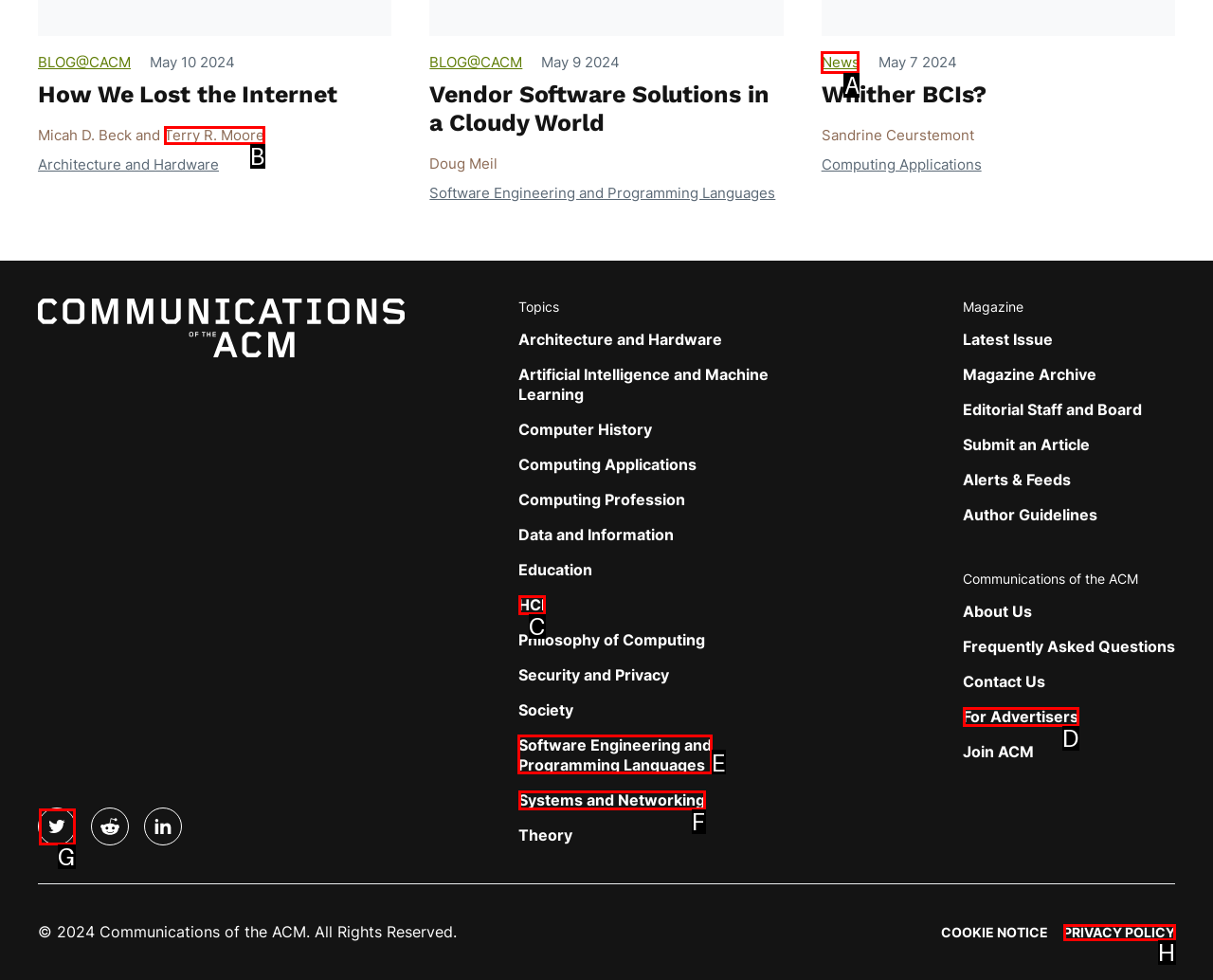From the given options, choose the one to complete the task: Subscribe to the newsletter
Indicate the letter of the correct option.

None